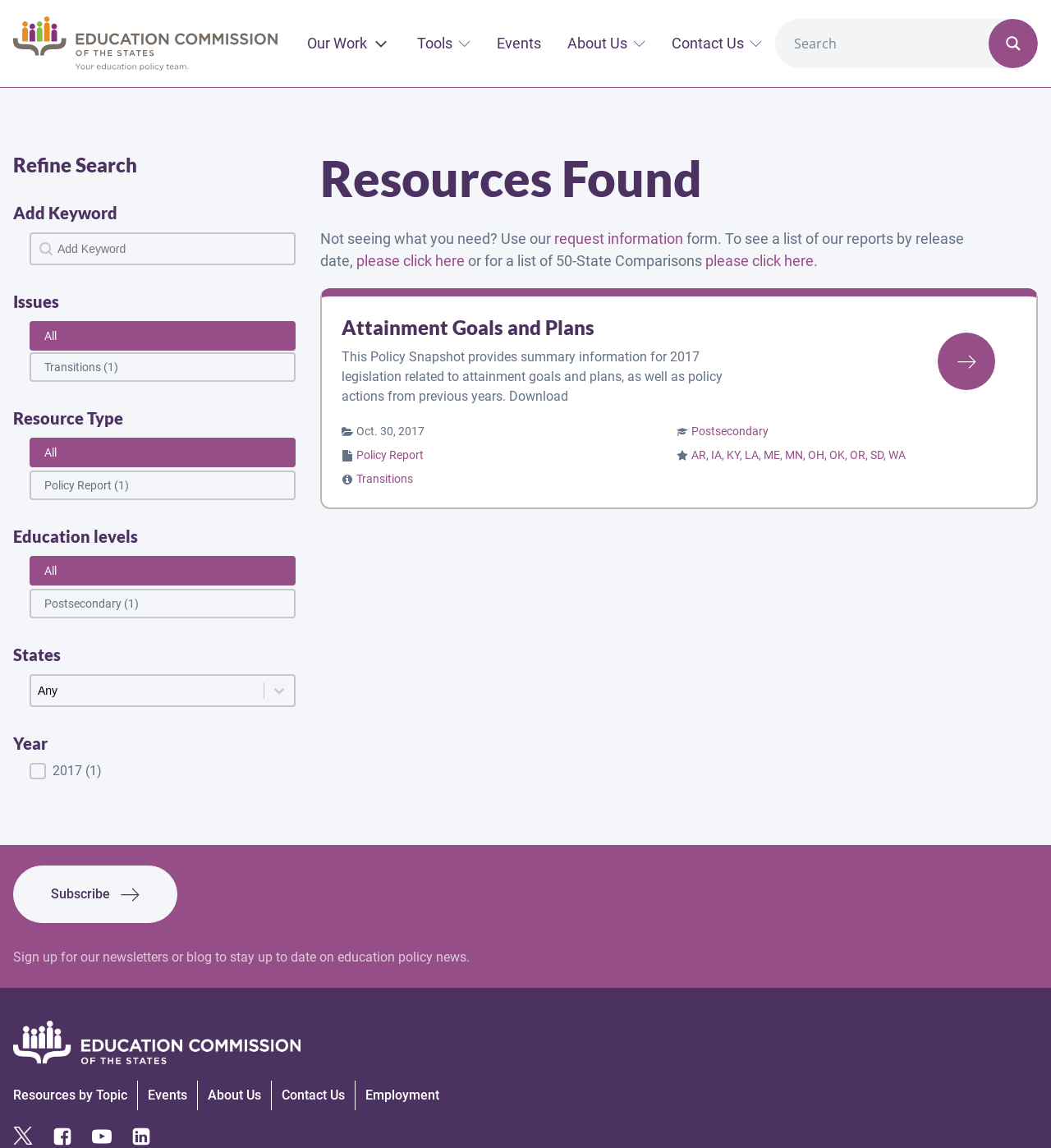Using the element description provided, determine the bounding box coordinates in the format (top-left x, top-left y, bottom-right x, bottom-right y). Ensure that all values are floating point numbers between 0 and 1. Element description: please click here.

[0.671, 0.219, 0.778, 0.234]